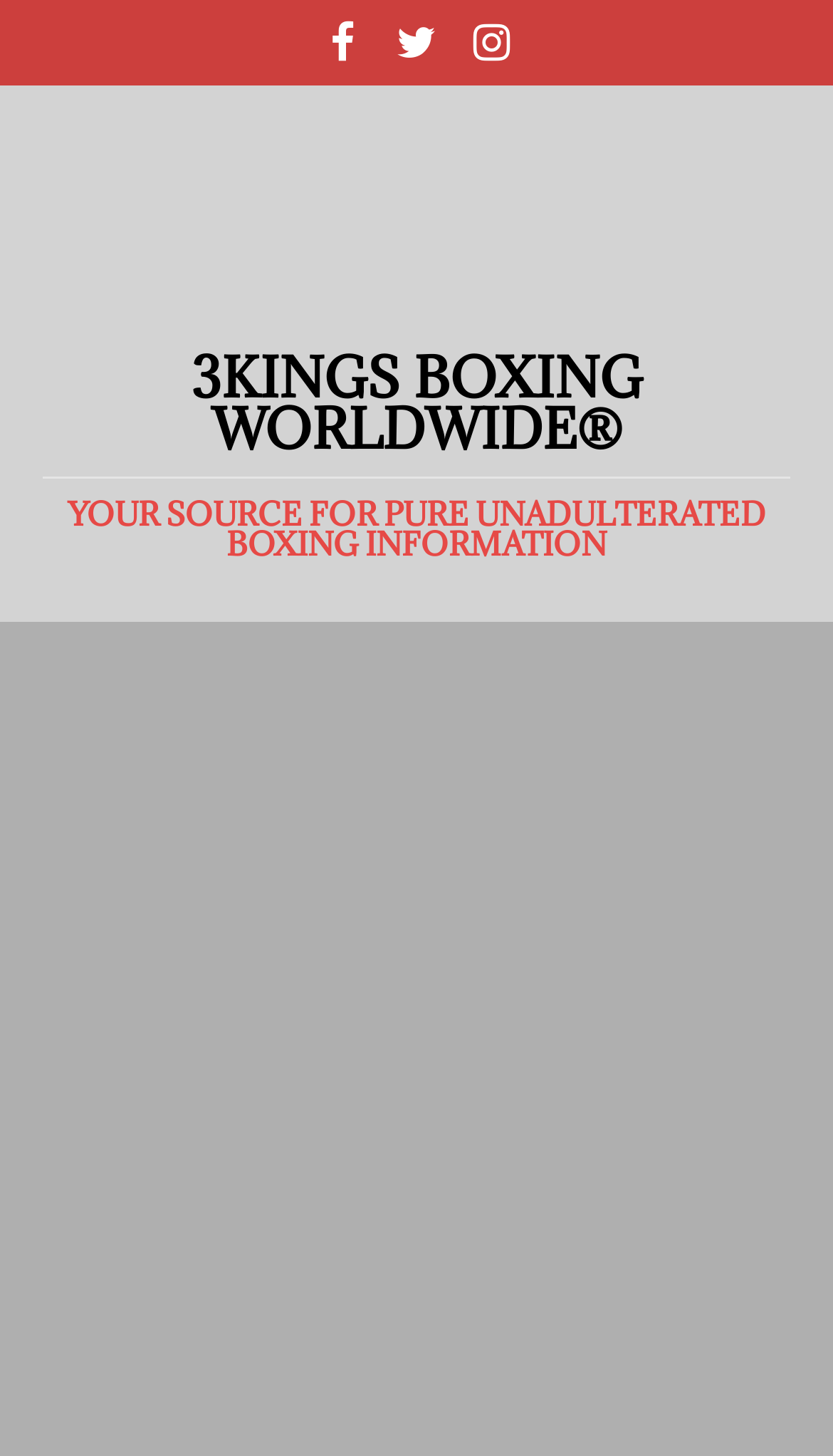How many social media links are at the top of the webpage?
Please elaborate on the answer to the question with detailed information.

At the top of the webpage, there are three social media links: Facebook, Twitter, and Instagram. These links are represented by their respective icons and are located next to each other.